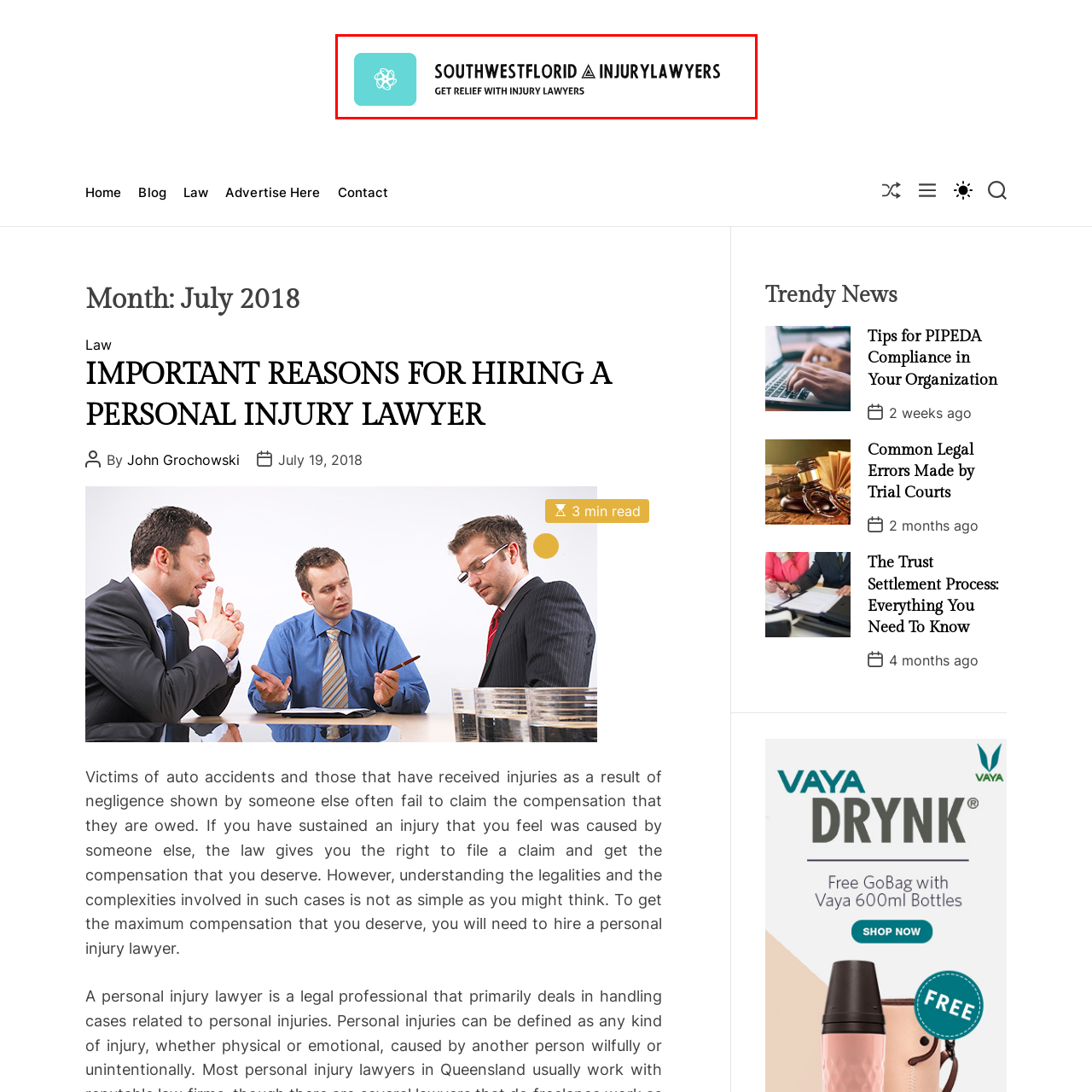What is the purpose of the law firm?
Refer to the image highlighted by the red box and give a one-word or short-phrase answer reflecting what you see.

Personal injury cases